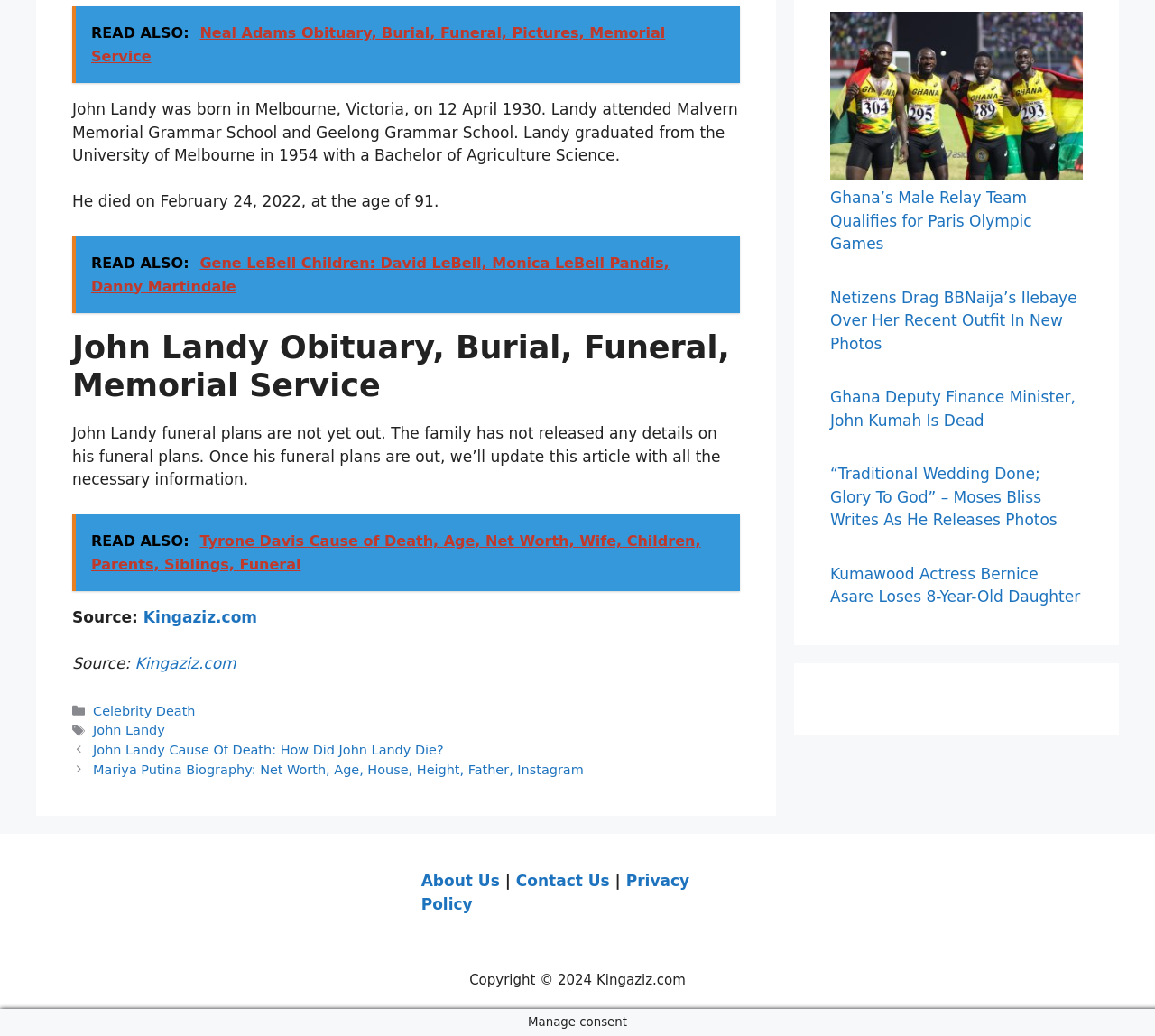Identify the bounding box coordinates of the region that needs to be clicked to carry out this instruction: "Read about Ghana's Male Relay Team". Provide these coordinates as four float numbers ranging from 0 to 1, i.e., [left, top, right, bottom].

[0.719, 0.011, 0.938, 0.18]